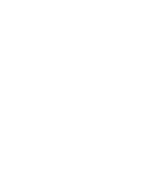Offer a detailed explanation of what is happening in the image.

The image represents a stylized music artwork background related to Marc Cohn. It likely serves as a visual focal point on a webpage dedicated to the artist, alongside links to his music on various streaming platforms such as Spotify, Apple Music, YouTube, and others. This background provides an artistic context that enhances the overall aesthetic of the page, inviting listeners to explore Marc Cohn's musical offerings while capturing the essence of his style. The layout suggests an organized presentation of links to social media and streaming services, each complemented by relevant icons, contributing to a user-friendly navigation experience.